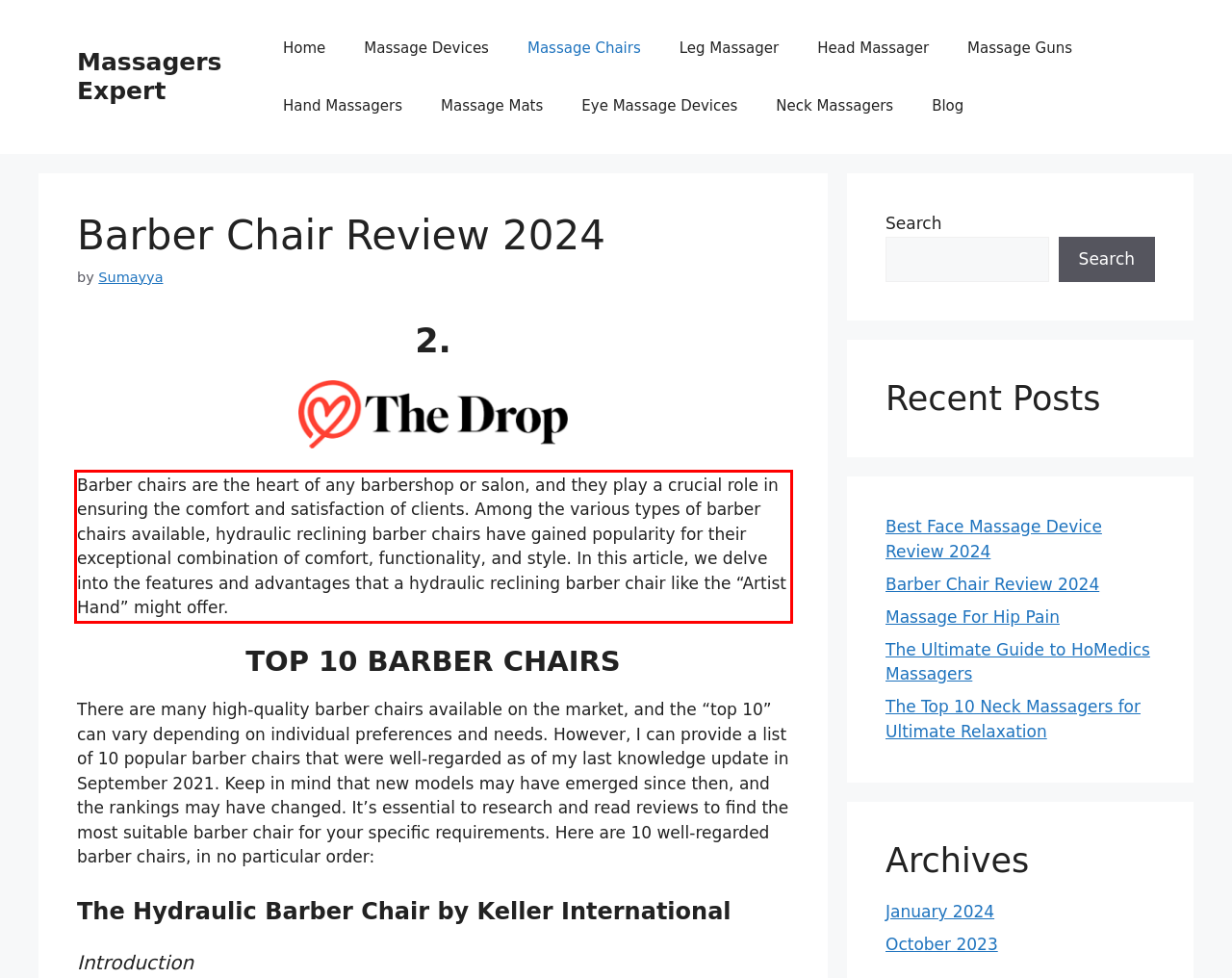Given a screenshot of a webpage containing a red bounding box, perform OCR on the text within this red bounding box and provide the text content.

Barber chairs are the heart of any barbershop or salon, and they play a crucial role in ensuring the comfort and satisfaction of clients. Among the various types of barber chairs available, hydraulic reclining barber chairs have gained popularity for their exceptional combination of comfort, functionality, and style. In this article, we delve into the features and advantages that a hydraulic reclining barber chair like the “Artist Hand” might offer.